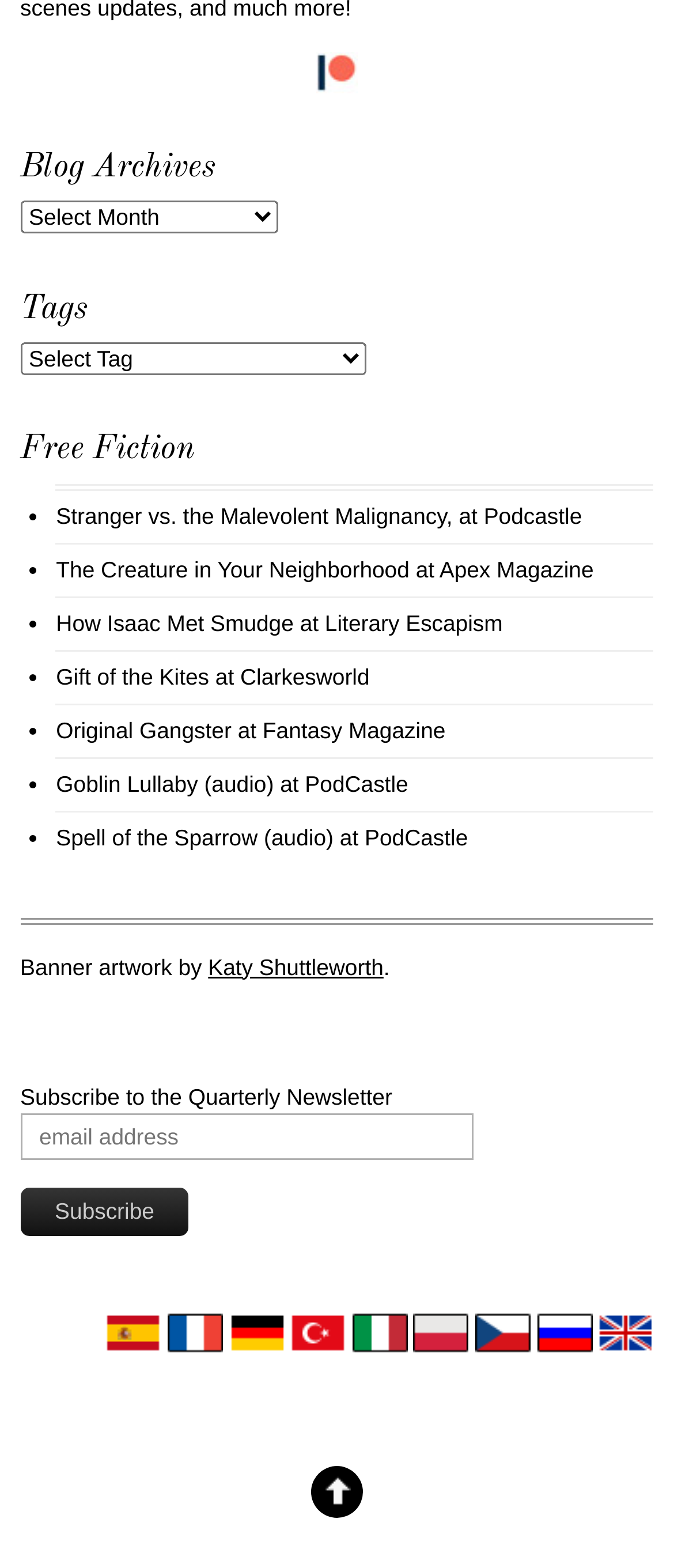Use the details in the image to answer the question thoroughly: 
What is the artwork credit for the banner?

The banner artwork credit is attributed to Katy Shuttleworth, which is mentioned in the static text element with a bounding box of [0.309, 0.608, 0.569, 0.625].